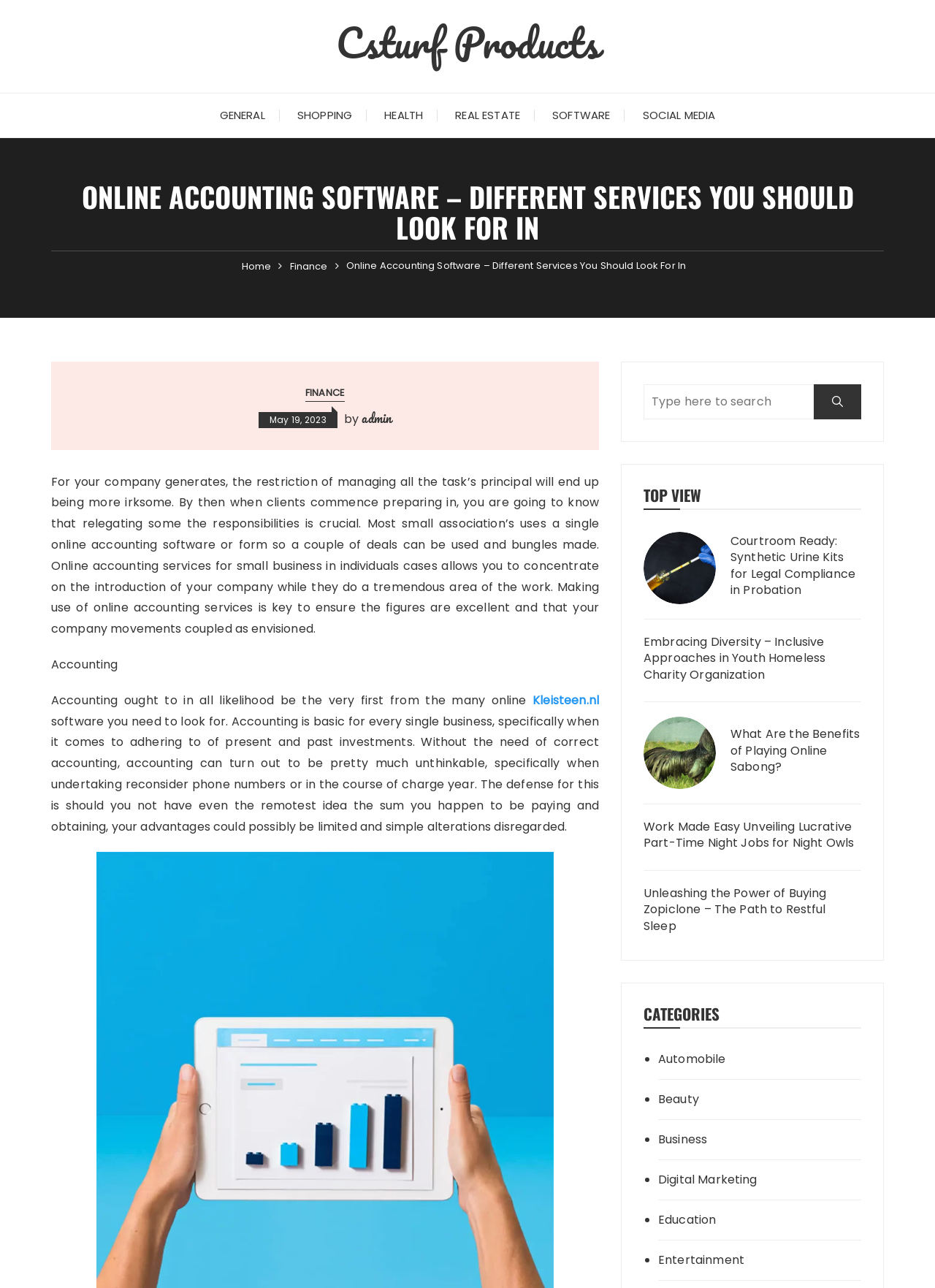Determine the bounding box coordinates of the UI element that matches the following description: "Digital Marketing". The coordinates should be four float numbers between 0 and 1 in the format [left, top, right, bottom].

[0.704, 0.909, 0.878, 0.923]